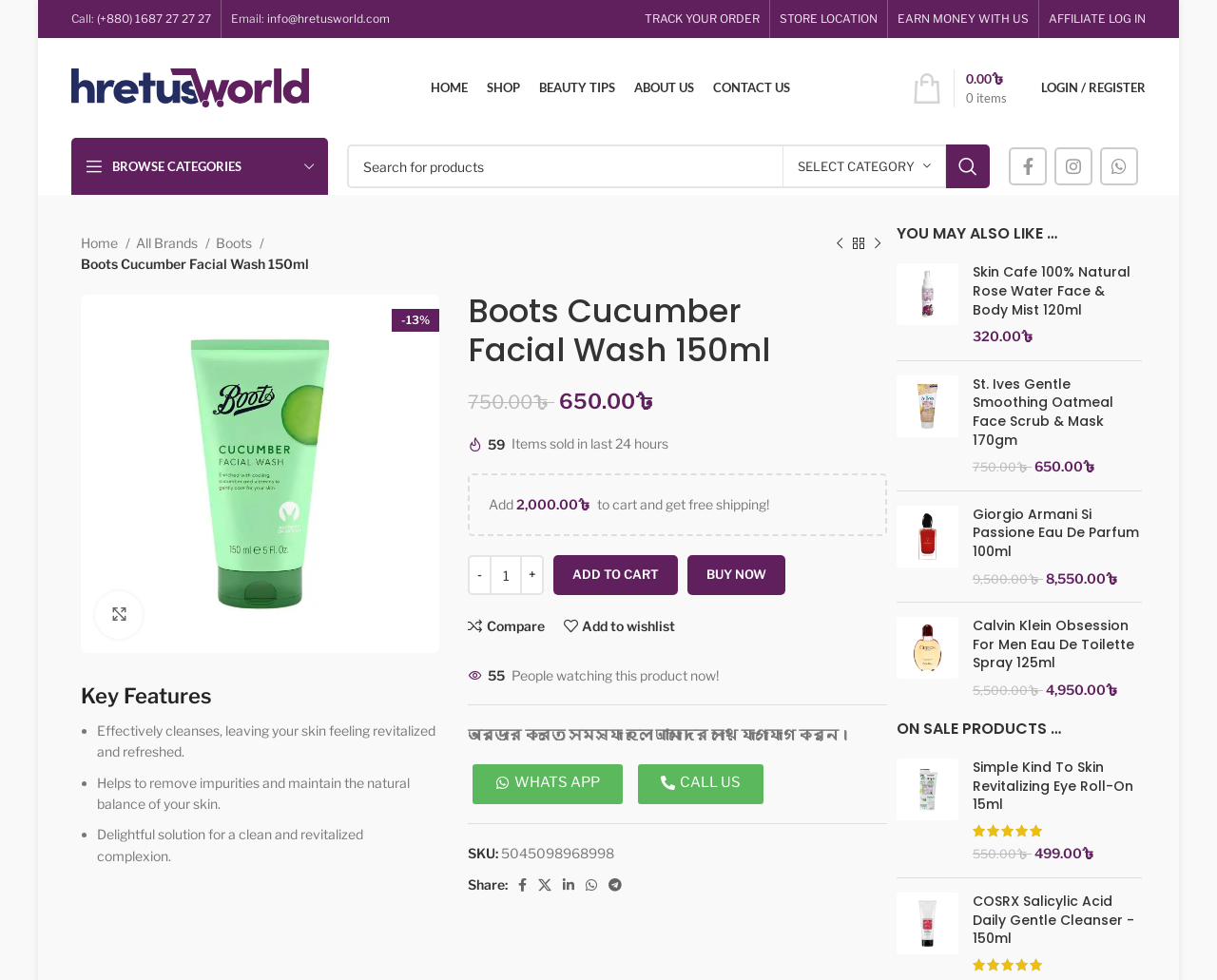Predict the bounding box of the UI element based on the description: "All Brands". The coordinates should be four float numbers between 0 and 1, formatted as [left, top, right, bottom].

[0.112, 0.238, 0.173, 0.259]